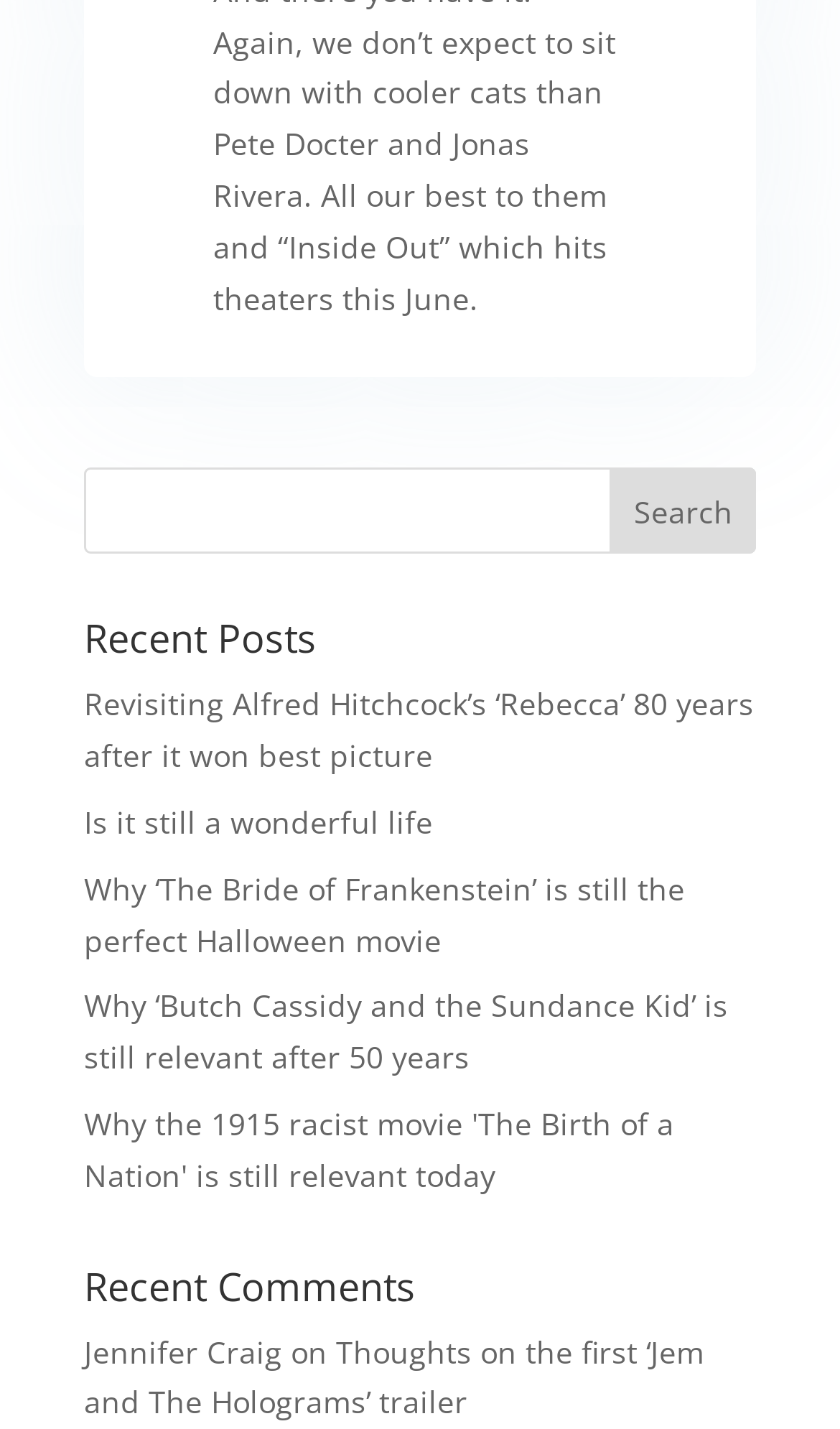Kindly determine the bounding box coordinates for the area that needs to be clicked to execute this instruction: "Read the post 'Revisiting Alfred Hitchcock’s ‘Rebecca’ 80 years after it won best picture'".

[0.1, 0.478, 0.897, 0.543]